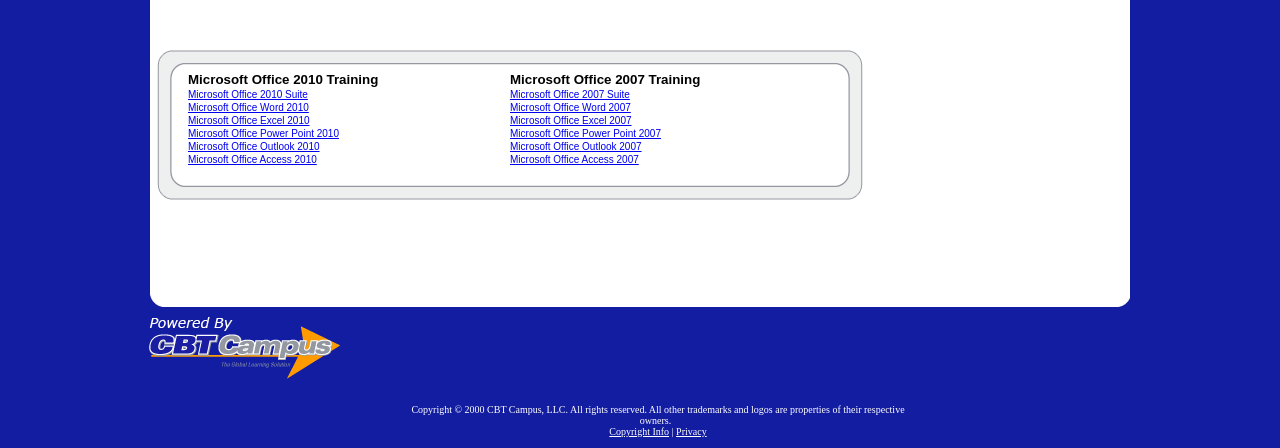Find the bounding box coordinates for the UI element that matches this description: "Microsoft Office 2007 Suite".

[0.398, 0.199, 0.492, 0.223]